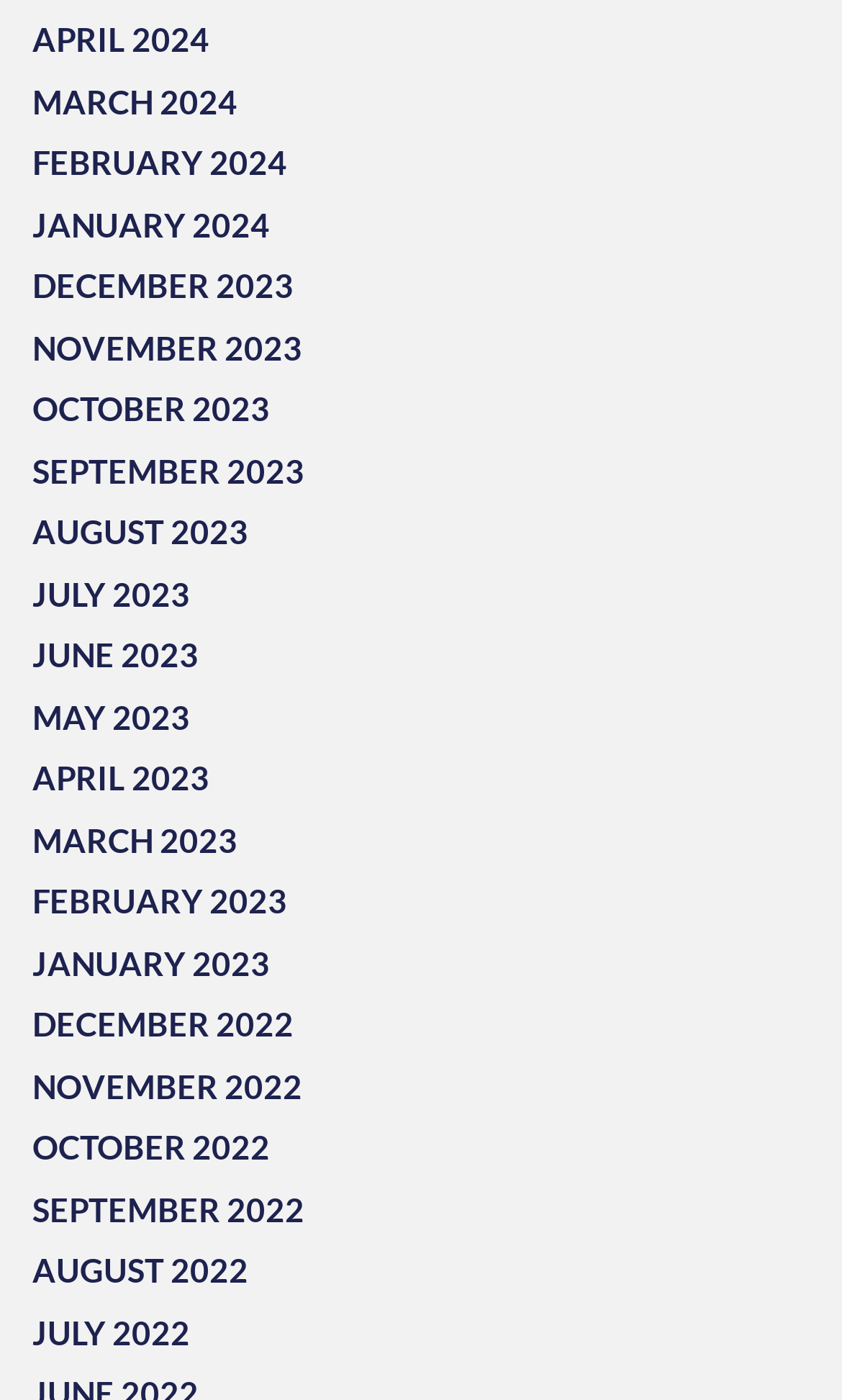What is the latest month available in 2023?
Using the details from the image, give an elaborate explanation to answer the question.

By examining the list of links on the webpage, I found that the latest month available in 2023 is SEPTEMBER 2023, which is located near the top of the list.